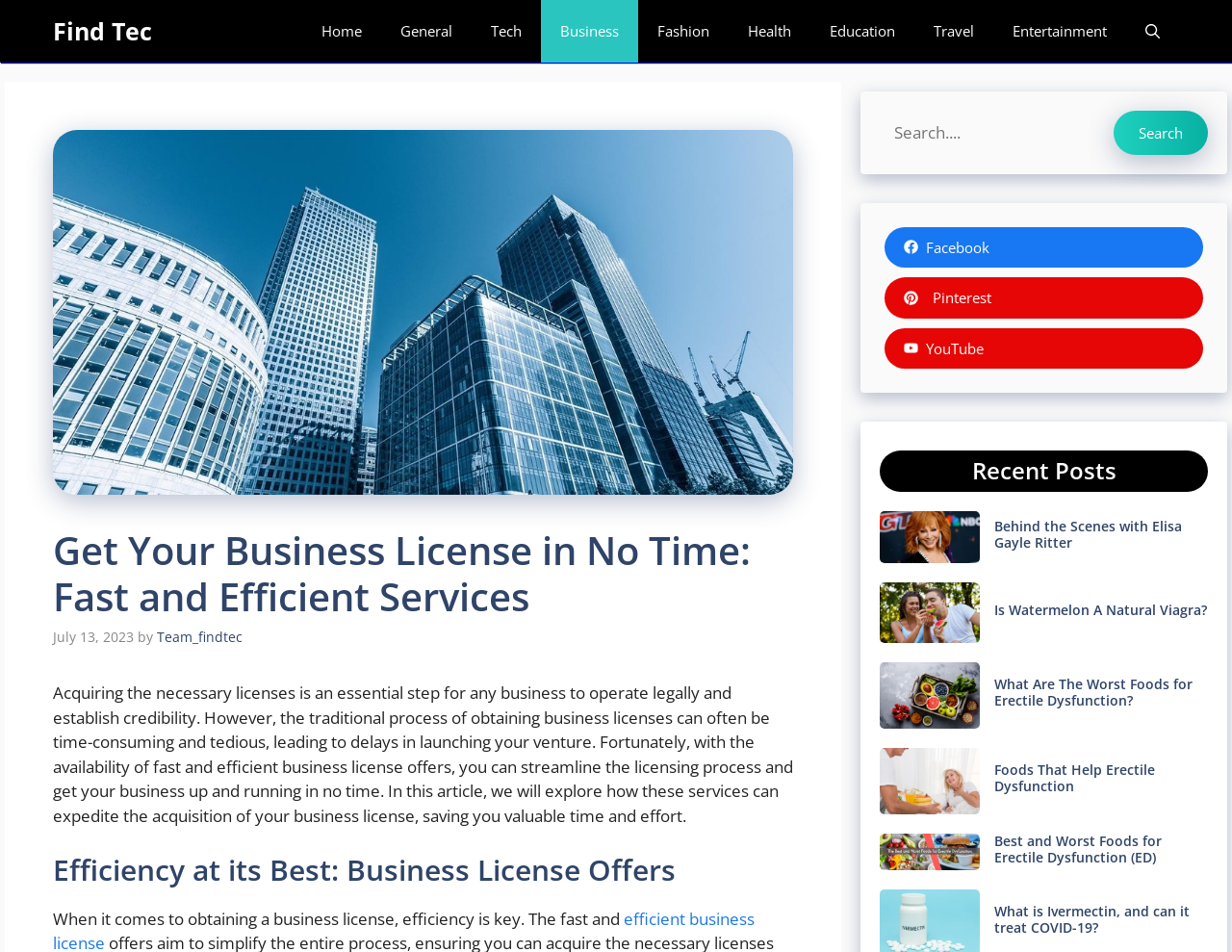What is the topic of the article?
Based on the image, answer the question with a single word or brief phrase.

Business licenses